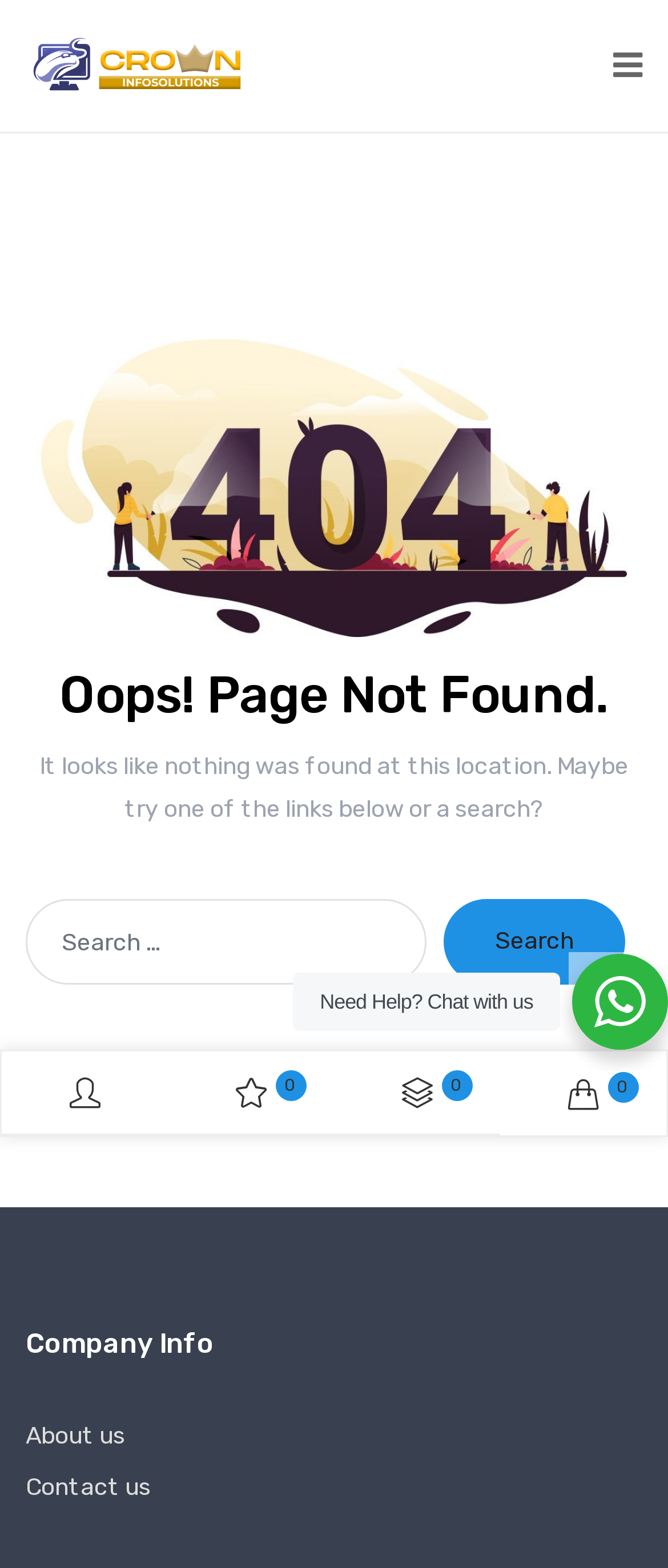Provide the bounding box coordinates for the area that should be clicked to complete the instruction: "Click the Search button".

[0.664, 0.574, 0.936, 0.628]